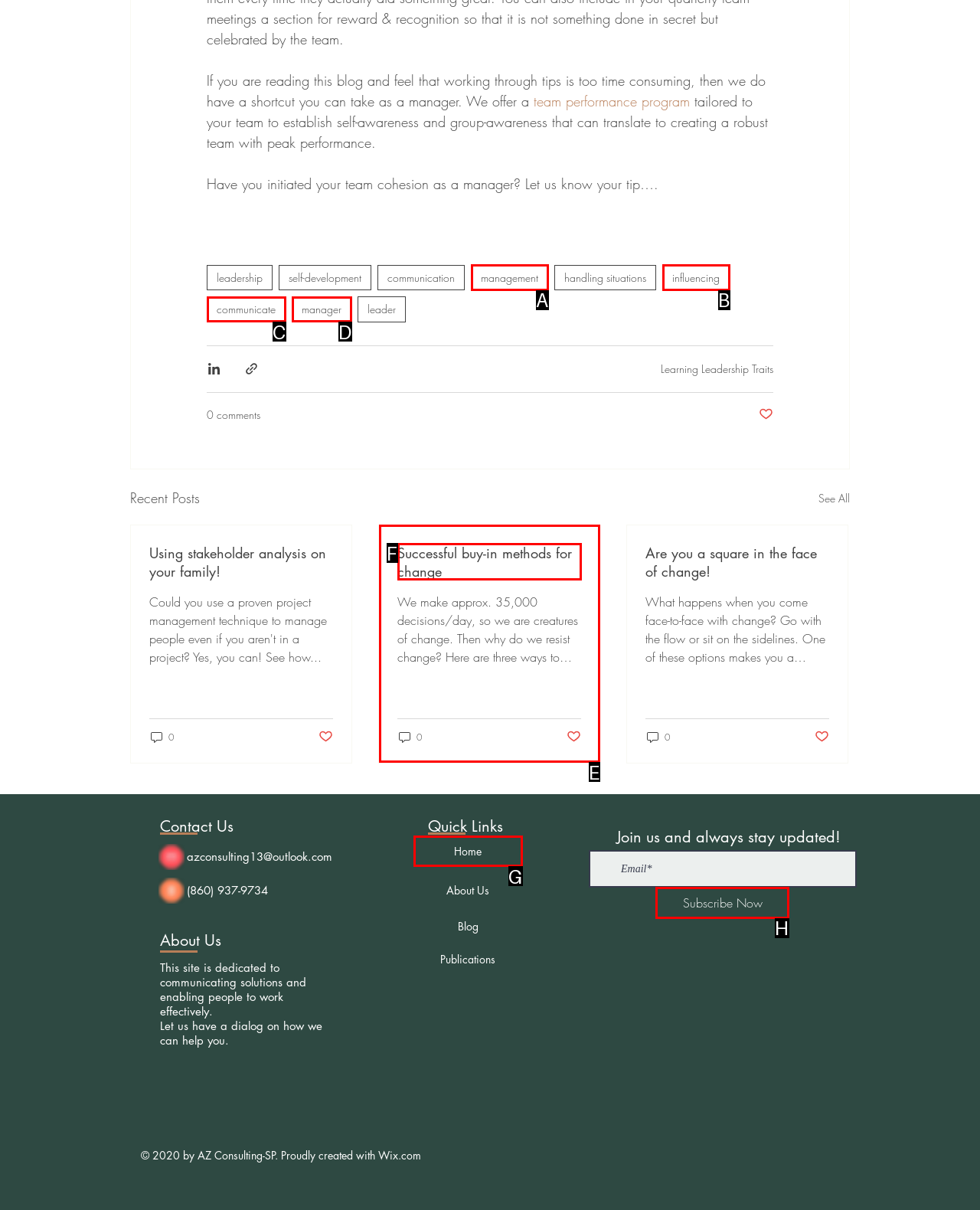Identify the letter of the UI element I need to click to carry out the following instruction: Subscribe Now

H